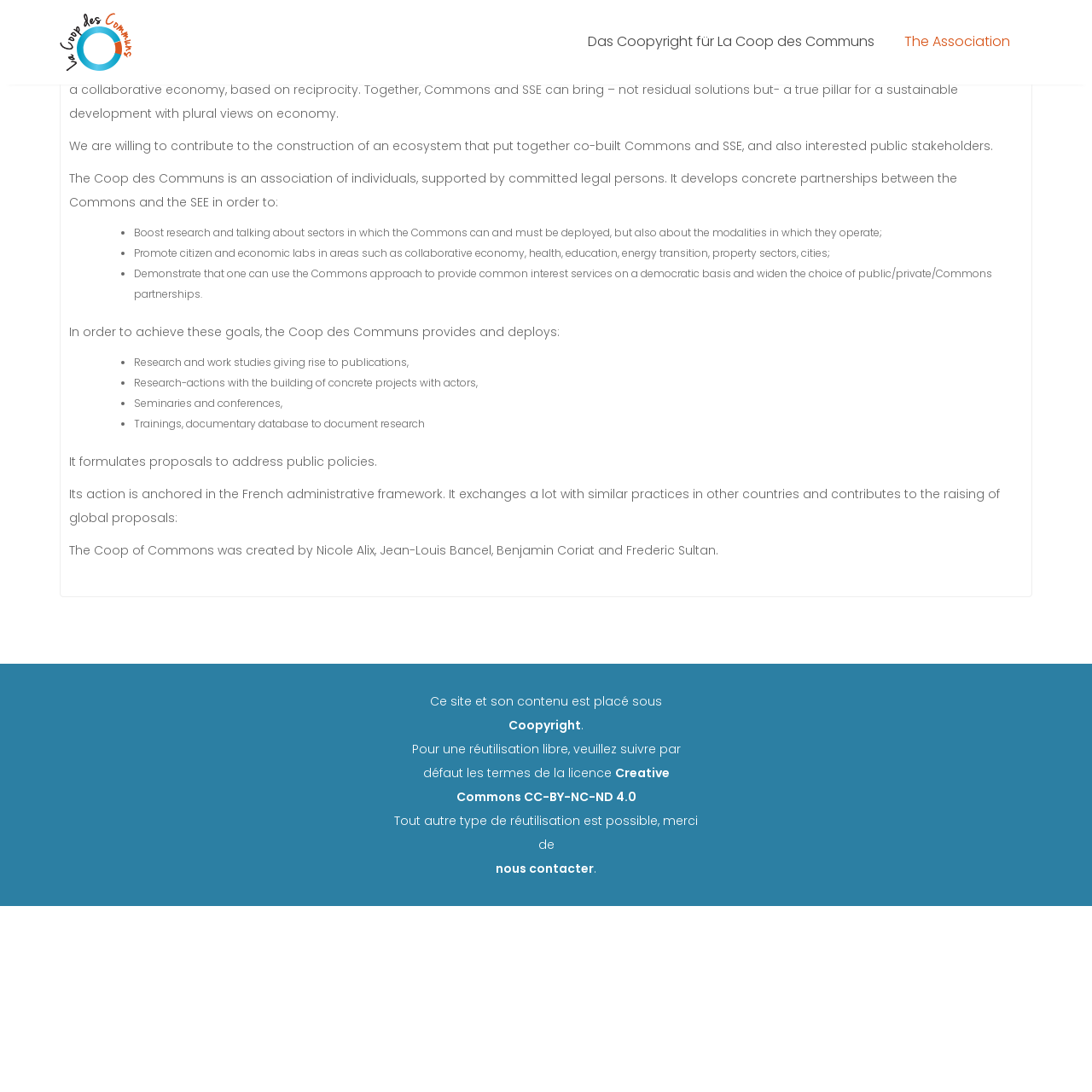Predict the bounding box coordinates for the UI element described as: "Coopyright". The coordinates should be four float numbers between 0 and 1, presented as [left, top, right, bottom].

[0.466, 0.656, 0.532, 0.672]